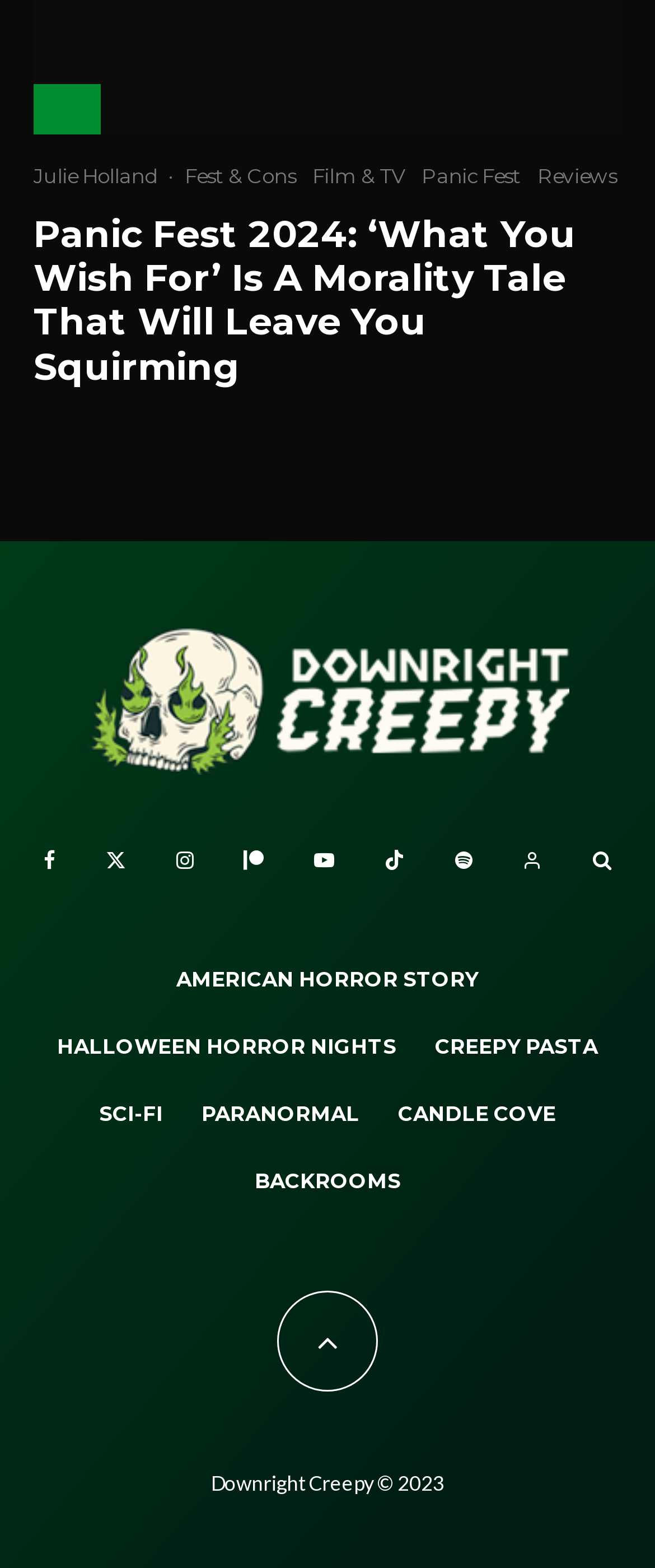Specify the bounding box coordinates of the region I need to click to perform the following instruction: "Check out the Creepy Pasta link". The coordinates must be four float numbers in the range of 0 to 1, i.e., [left, top, right, bottom].

[0.664, 0.657, 0.913, 0.679]